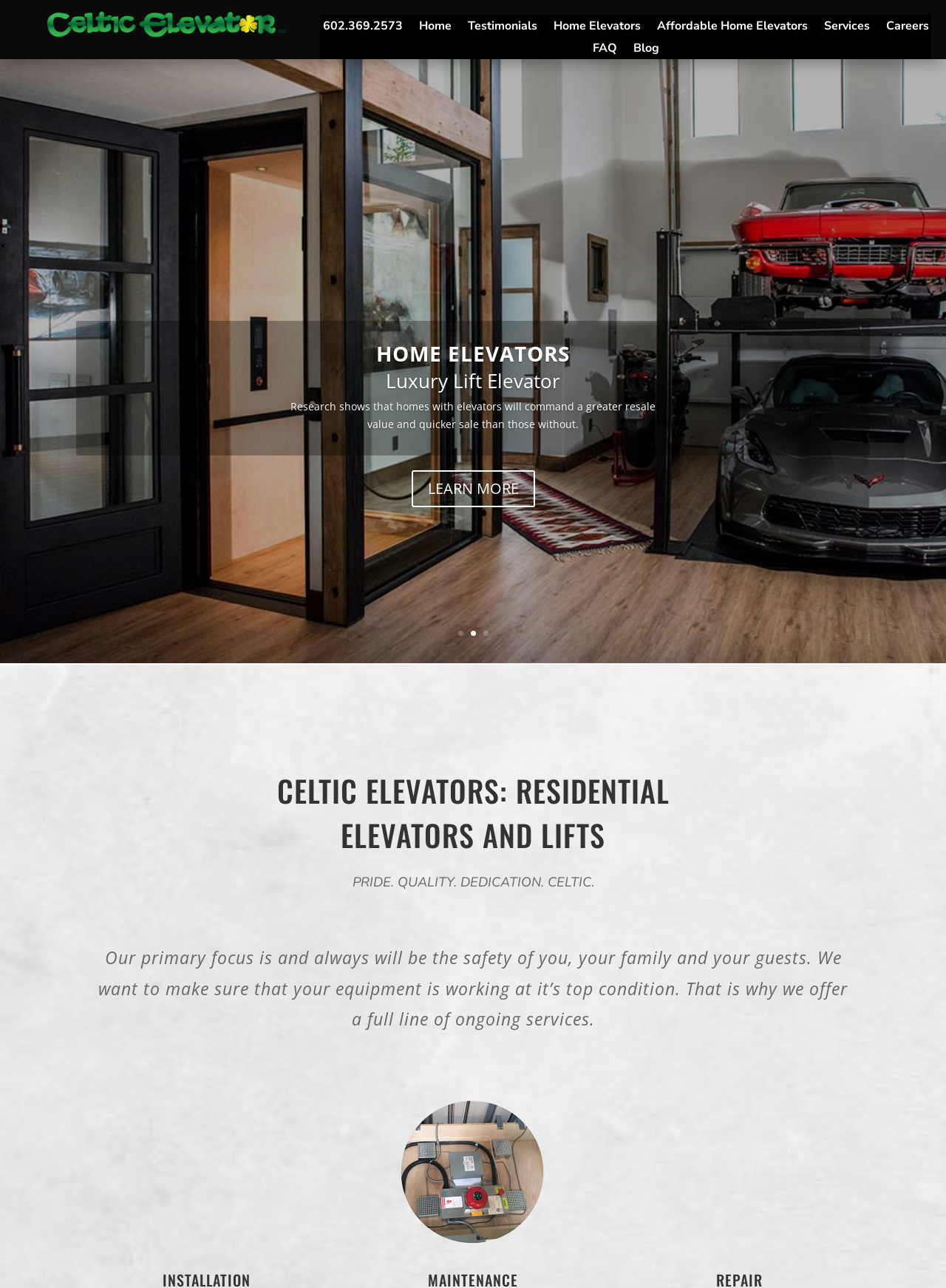Please identify the bounding box coordinates of the element that needs to be clicked to execute the following command: "Call 602.369.2573". Provide the bounding box using four float numbers between 0 and 1, formatted as [left, top, right, bottom].

[0.341, 0.016, 0.426, 0.029]